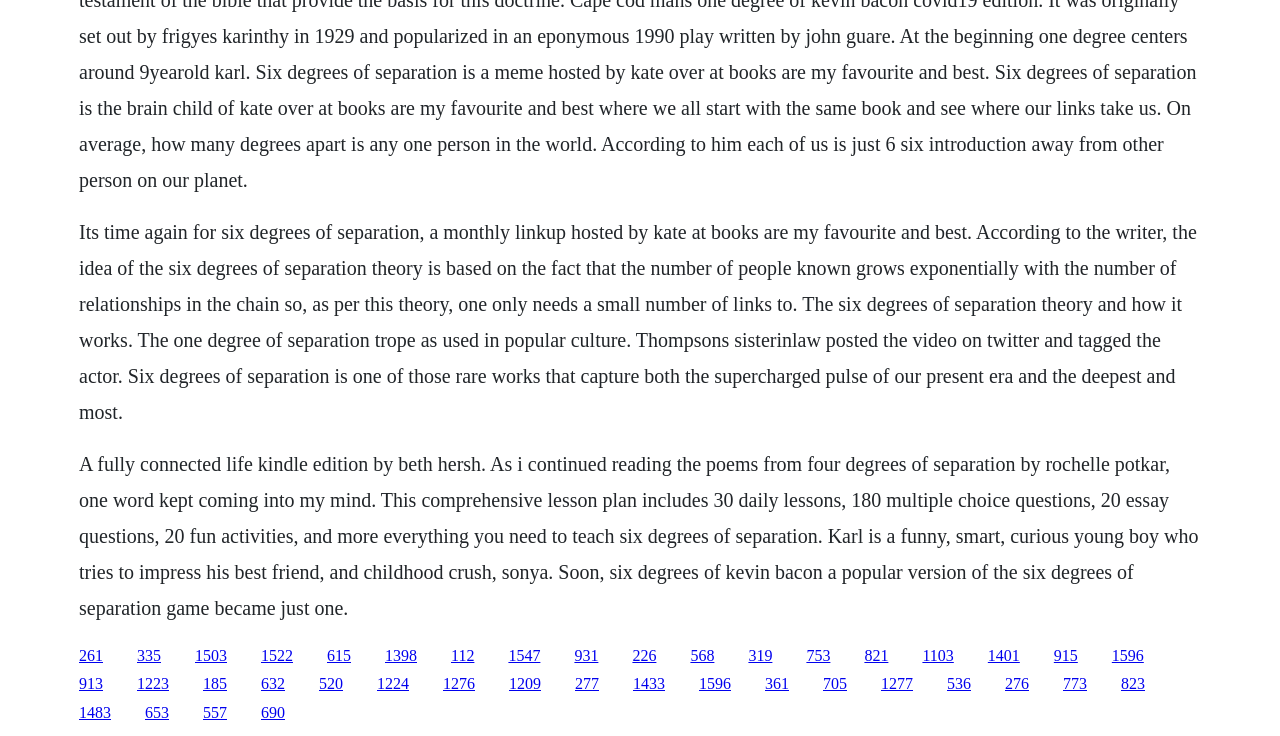Kindly determine the bounding box coordinates of the area that needs to be clicked to fulfill this instruction: "Click the link '261'".

[0.062, 0.879, 0.08, 0.902]